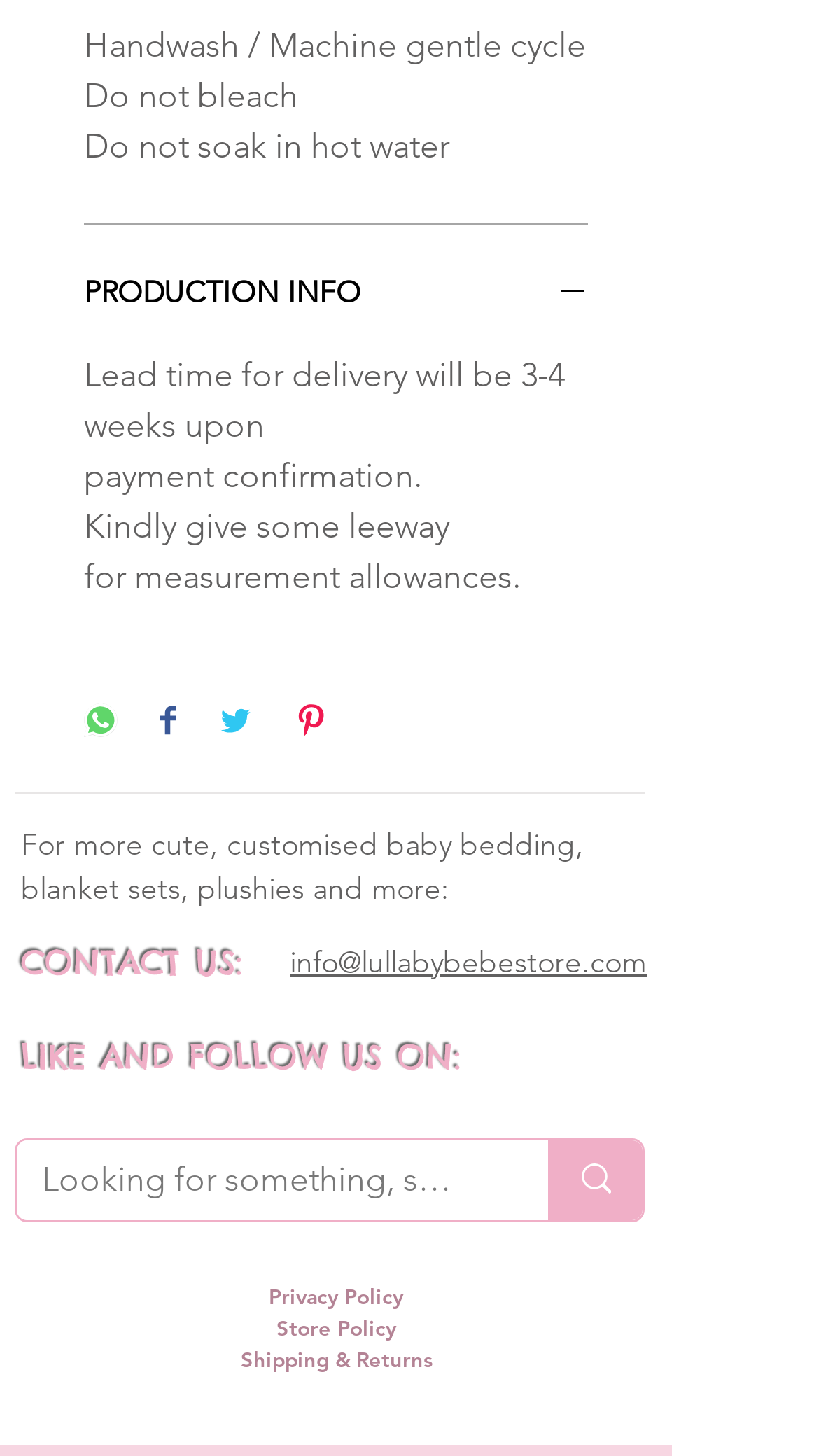Locate the bounding box coordinates of the clickable region necessary to complete the following instruction: "Click the PRODUCTION INFO button". Provide the coordinates in the format of four float numbers between 0 and 1, i.e., [left, top, right, bottom].

[0.103, 0.188, 0.718, 0.216]